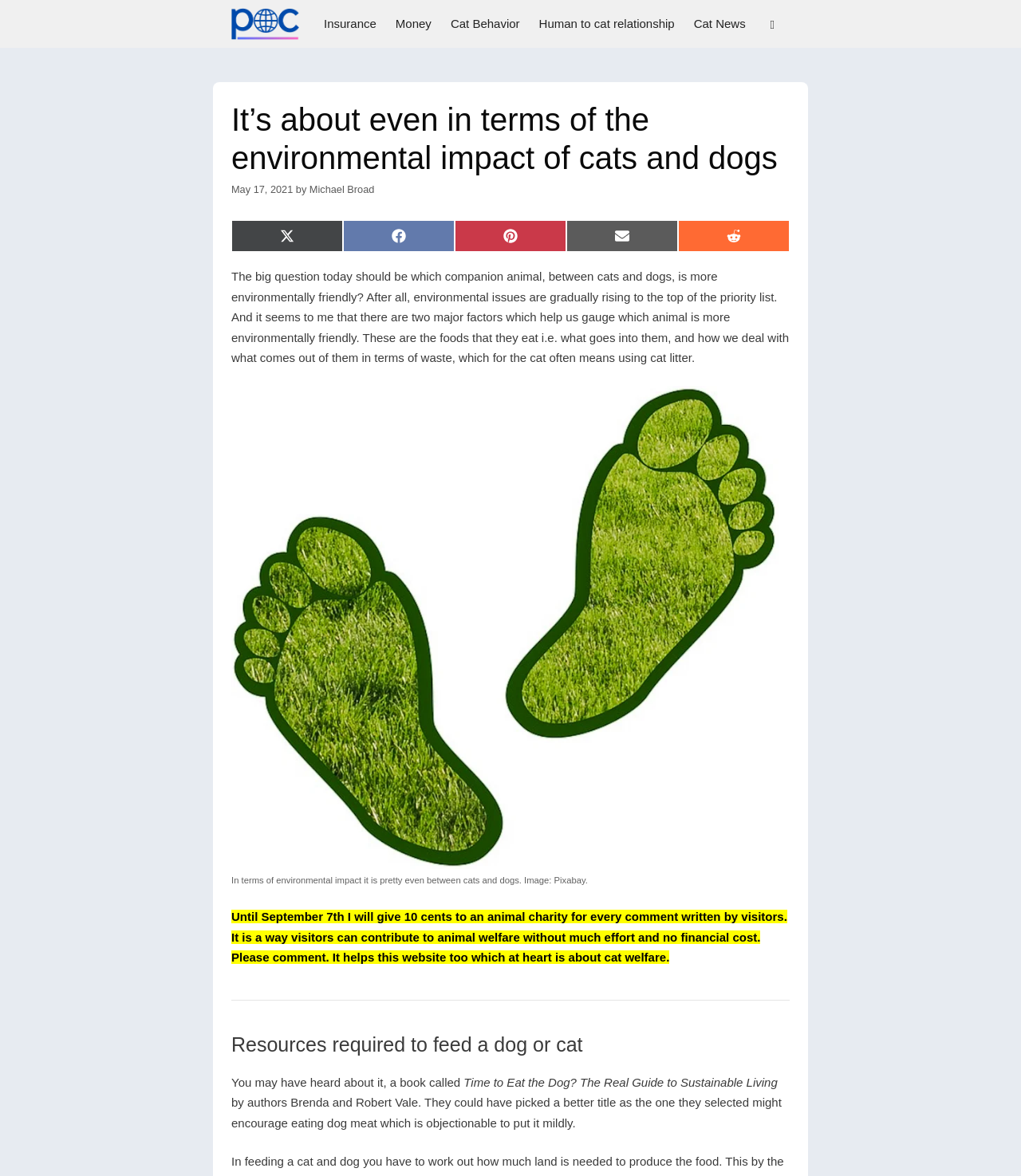Determine the bounding box coordinates for the area that should be clicked to carry out the following instruction: "Click on the 'Share on Facebook' link".

[0.336, 0.391, 0.445, 0.418]